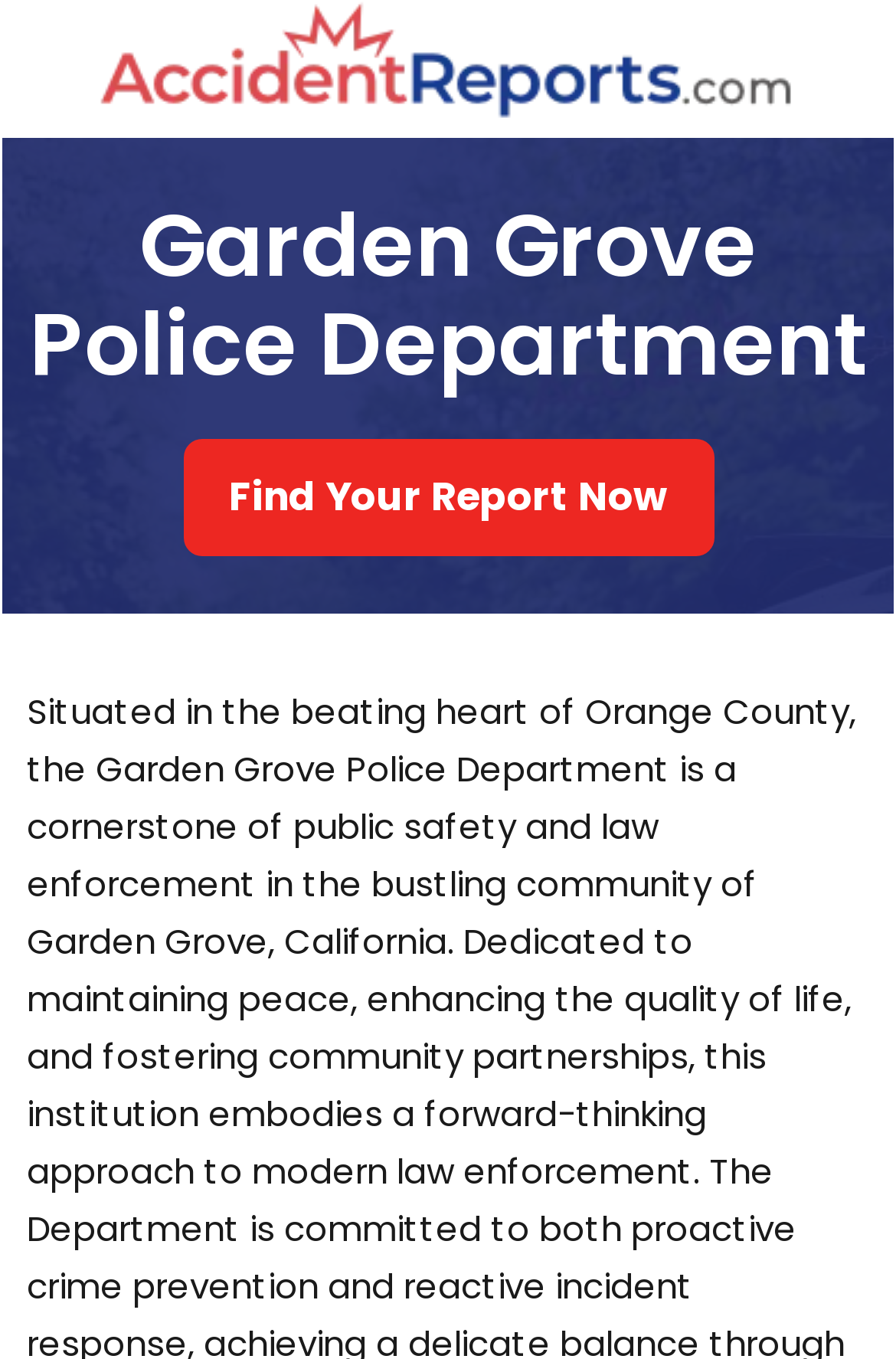Identify the bounding box for the UI element described as: "alt="Accidentreports.com"". The coordinates should be four float numbers between 0 and 1, i.e., [left, top, right, bottom].

[0.091, 0.0, 0.901, 0.088]